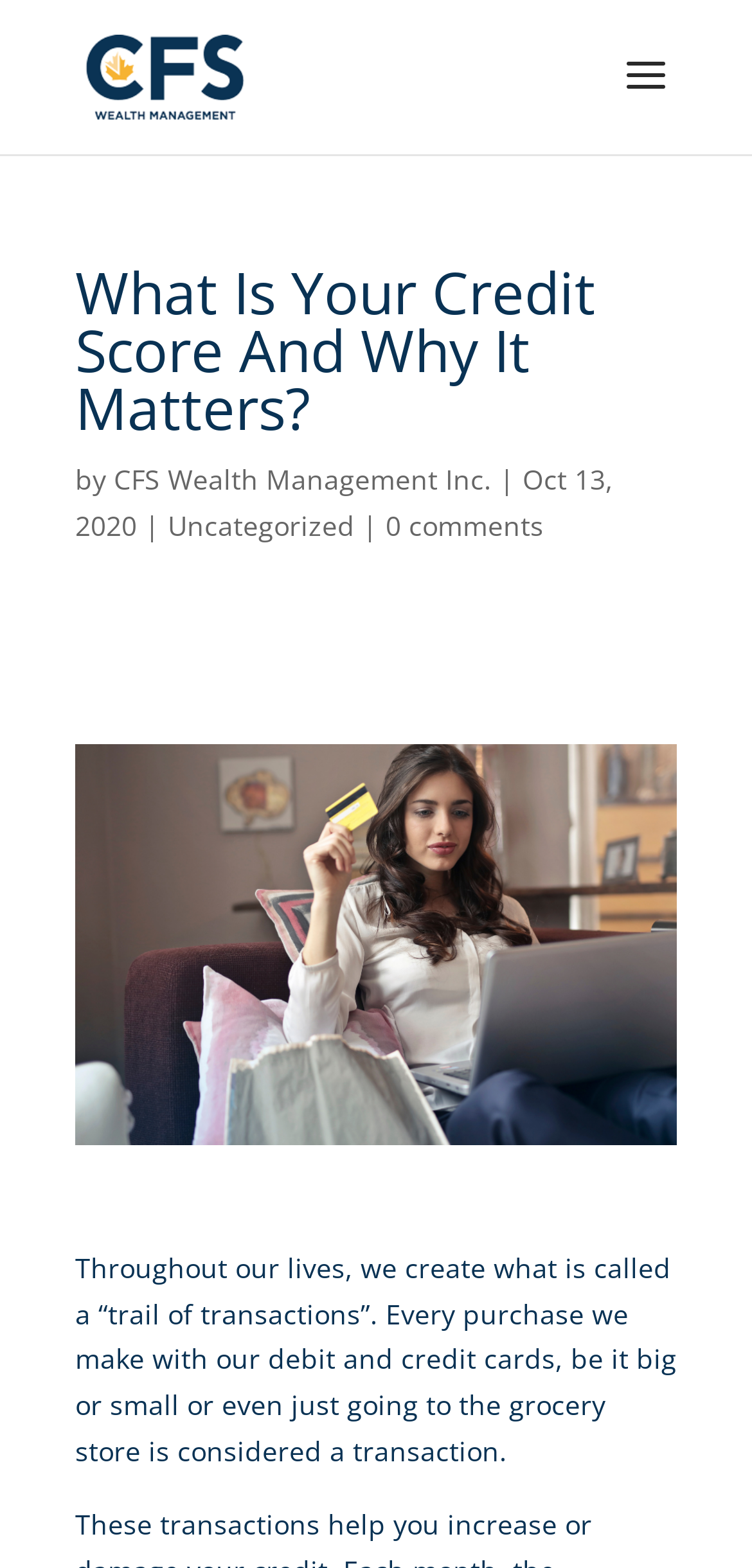Identify the bounding box coordinates for the UI element mentioned here: "alt="CFS Wealth"". Provide the coordinates as four float values between 0 and 1, i.e., [left, top, right, bottom].

[0.108, 0.038, 0.33, 0.057]